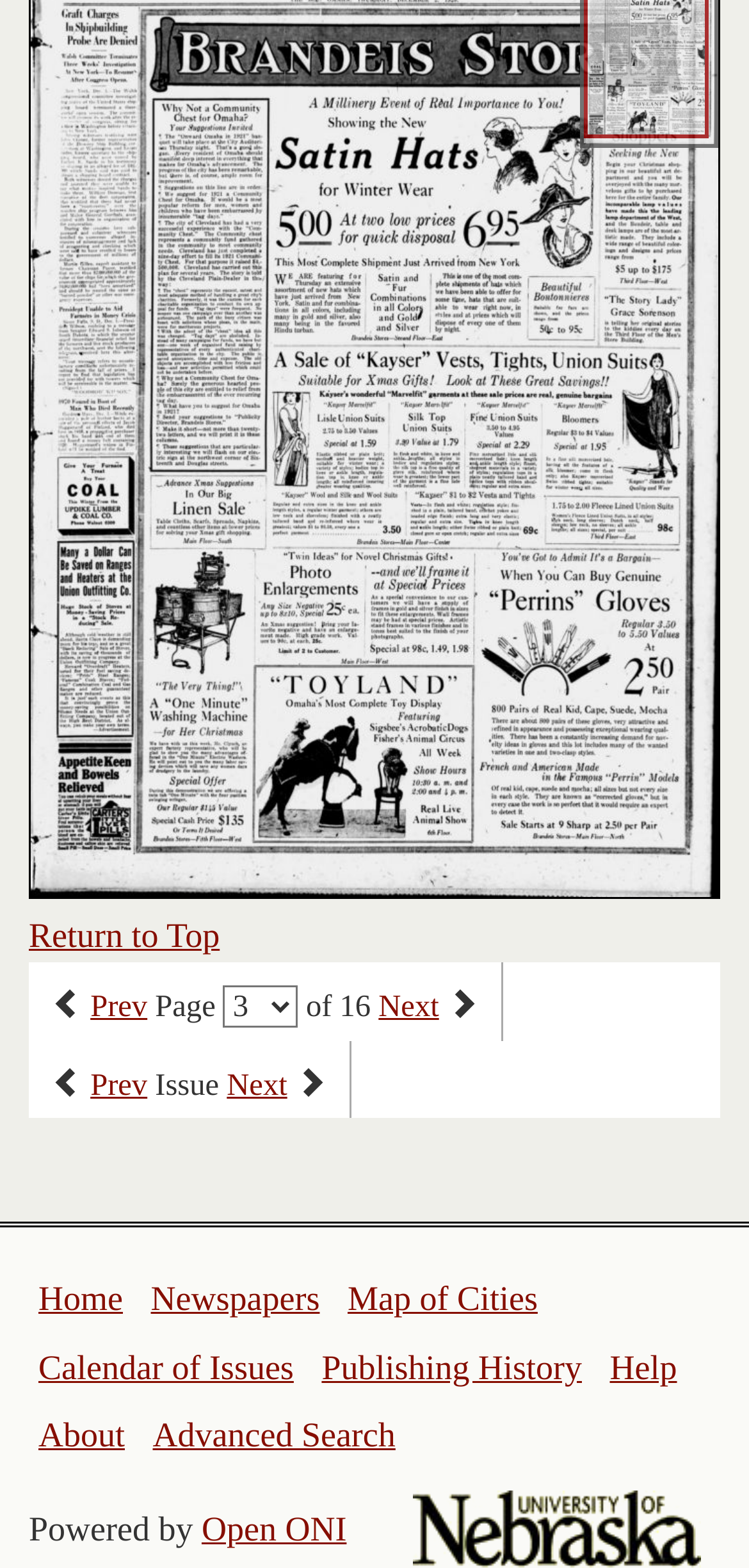Please analyze the image and give a detailed answer to the question:
How many navigation links are on the top?

I counted the links on the top of the webpage, including 'Return to Top', 'Previous page', 'Next page', 'Previous issue', 'Next issue', 'Home', and 'Newspapers', which totals 7 navigation links.